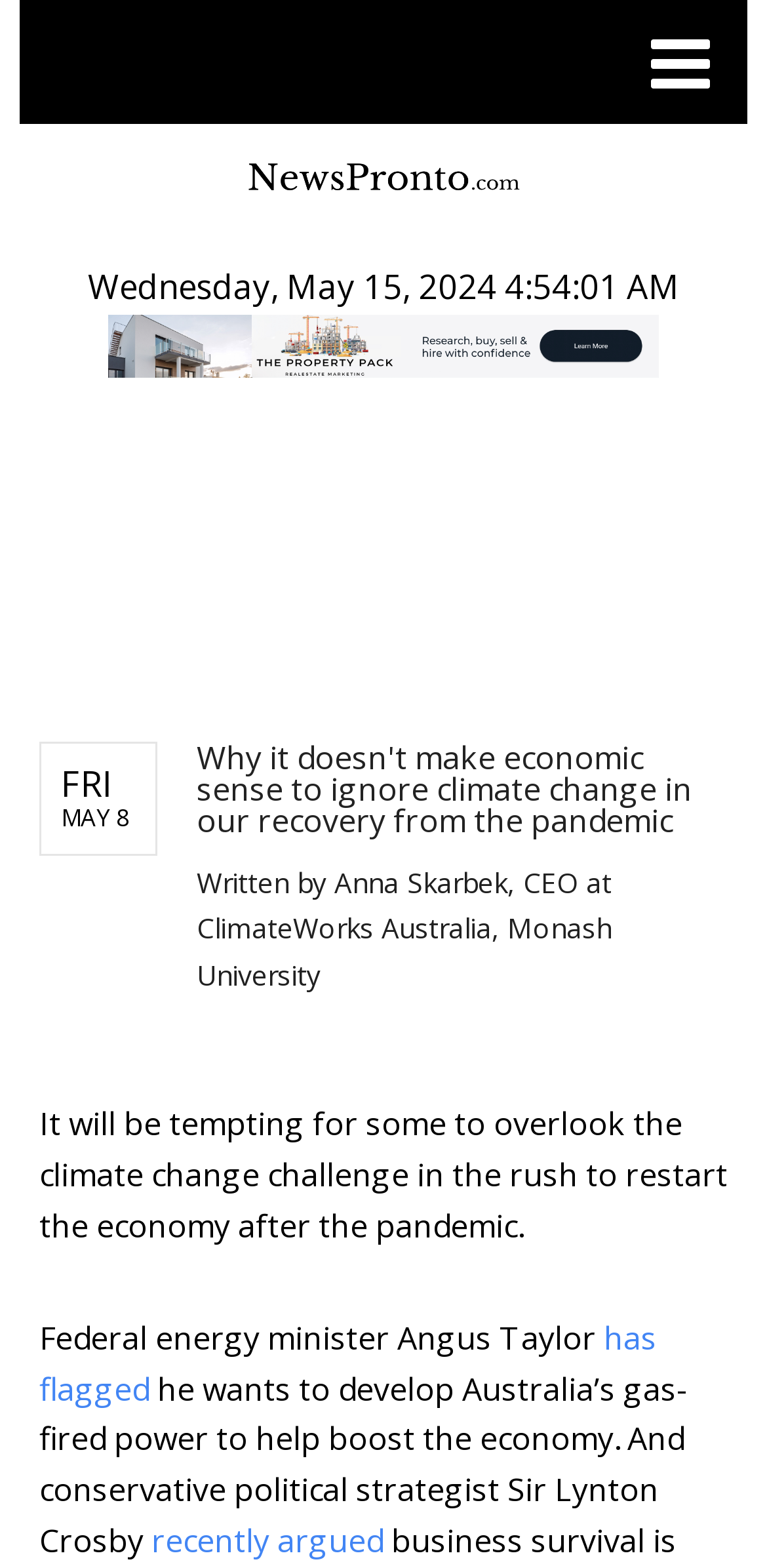Give a comprehensive overview of the webpage, including key elements.

The webpage appears to be a news article page. At the top, there is a logo of "NewsPronto" with a link, positioned slightly above the center of the page. Next to it, there is a date and time stamp, "Wednesday, May 15, 2024 4:54:03 AM", located slightly to the right. 

Below the logo, there is another logo of "The Property Pack" with a link, positioned slightly to the right of the center. A small period mark is located to the right of the logo.

The main content of the page is divided into sections. The first section is headed by a large "NEWS" title, spanning the entire width of the page. Below the title, there is a header section with a time indicator showing "FRI MAY 8". 

The main article is titled "Why it doesn't make economic sense to ignore climate change in our recovery from the pandemic", which is a link. The article is written by Anna Skarbek, CEO at ClimateWorks Australia, Monash University. The content of the article discusses the importance of considering climate change in the economic recovery from the pandemic, citing opinions from Federal energy minister Angus Taylor and conservative political strategist Sir Lynton Crosby.